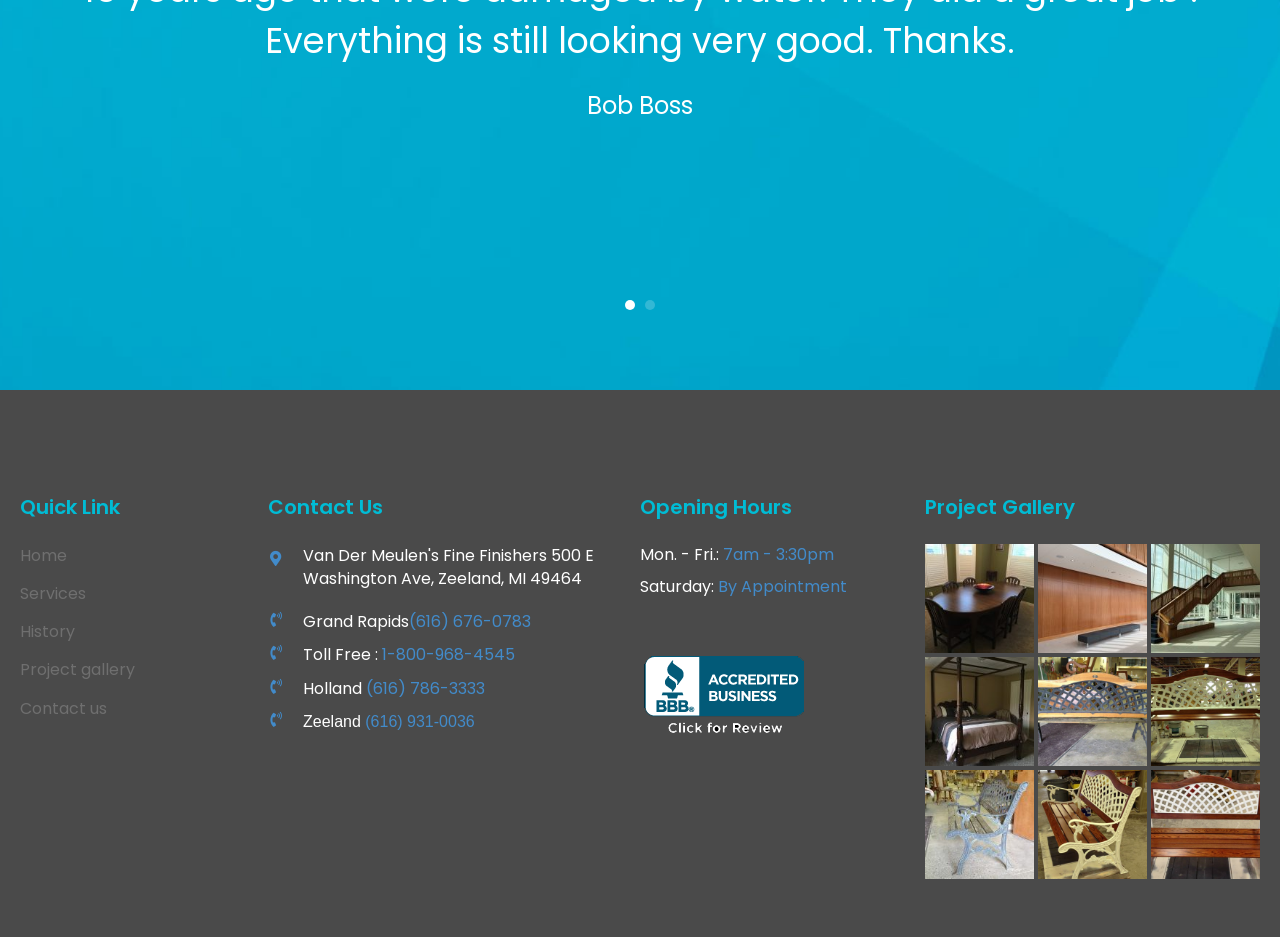Give the bounding box coordinates for this UI element: "Services". The coordinates should be four float numbers between 0 and 1, arranged as [left, top, right, bottom].

[0.016, 0.621, 0.209, 0.661]